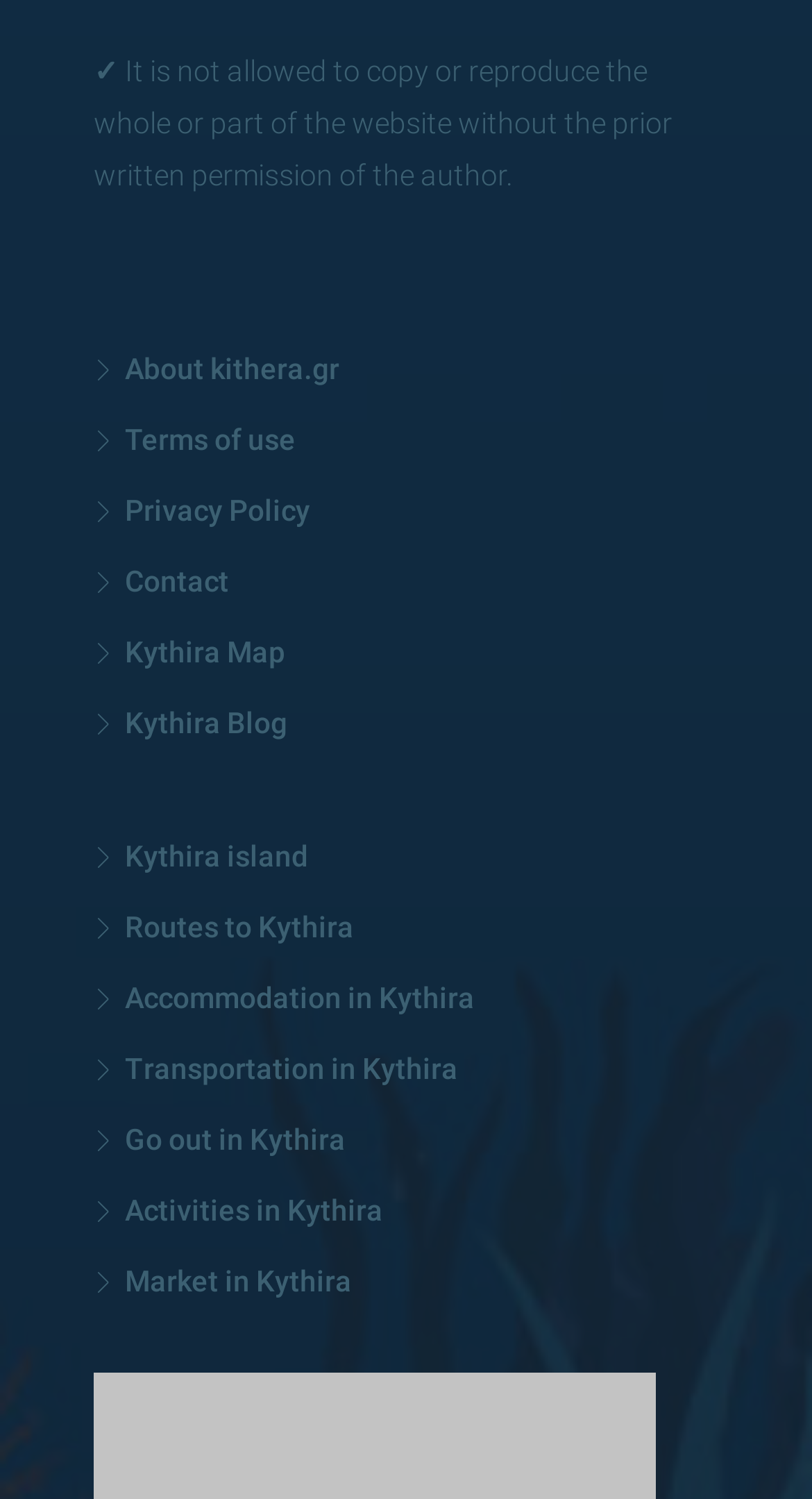Show me the bounding box coordinates of the clickable region to achieve the task as per the instruction: "Learn about Activities in Kythira".

[0.115, 0.796, 0.472, 0.818]